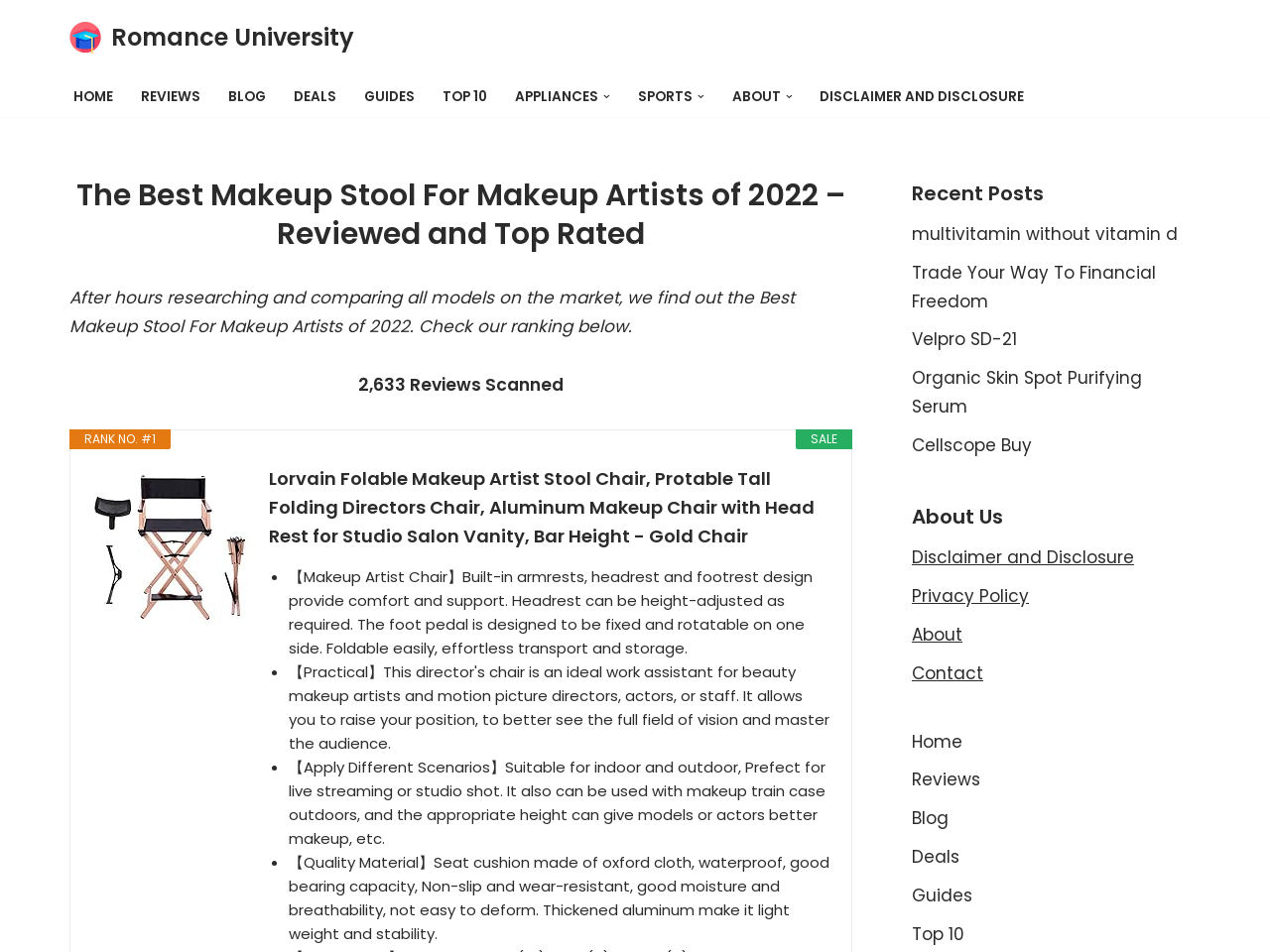Please locate the bounding box coordinates of the region I need to click to follow this instruction: "Click on the 'HOME' link".

[0.058, 0.088, 0.089, 0.114]